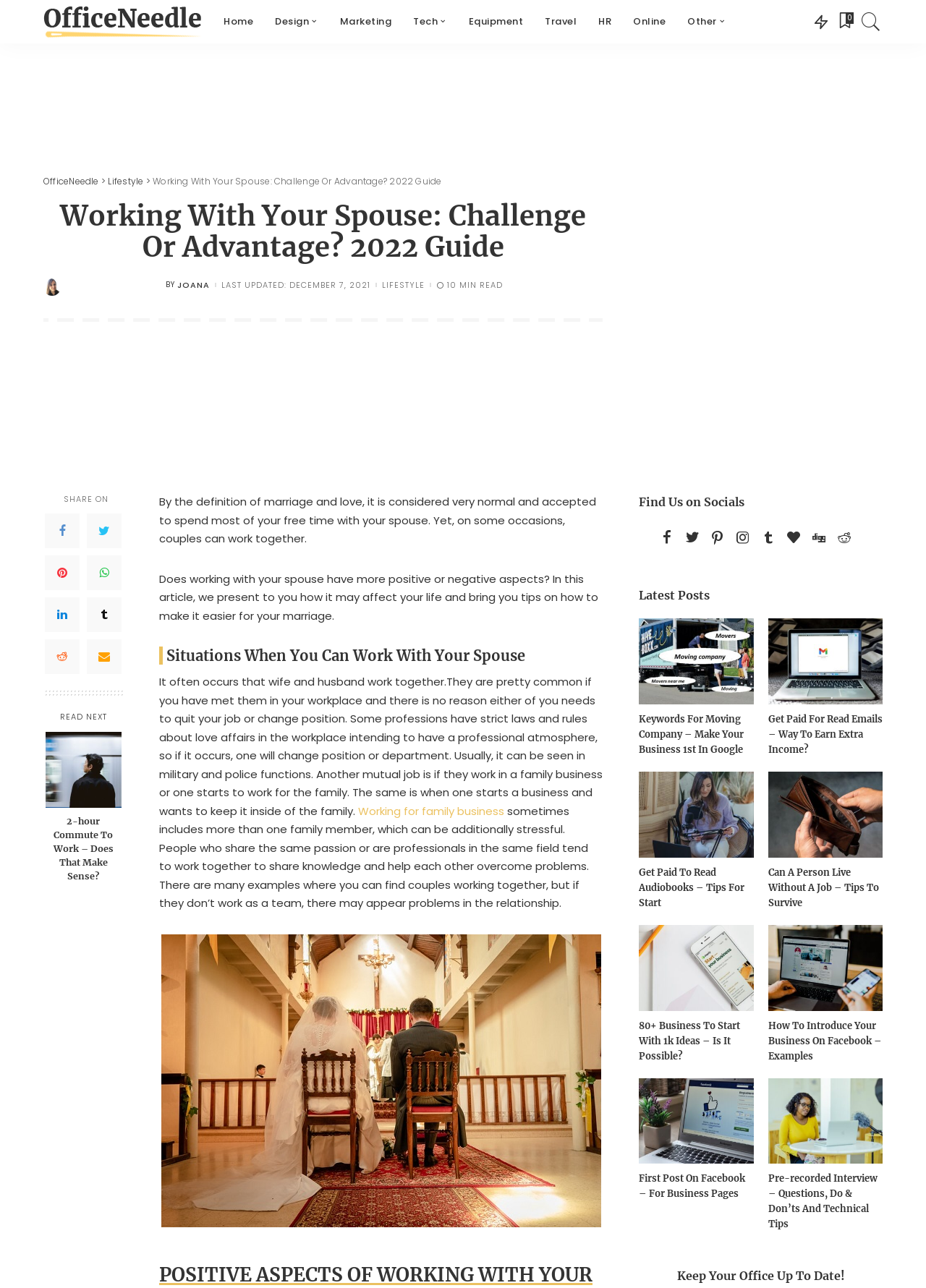Determine the bounding box coordinates (top-left x, top-left y, bottom-right x, bottom-right y) of the UI element described in the following text: Working for family business

[0.387, 0.624, 0.548, 0.635]